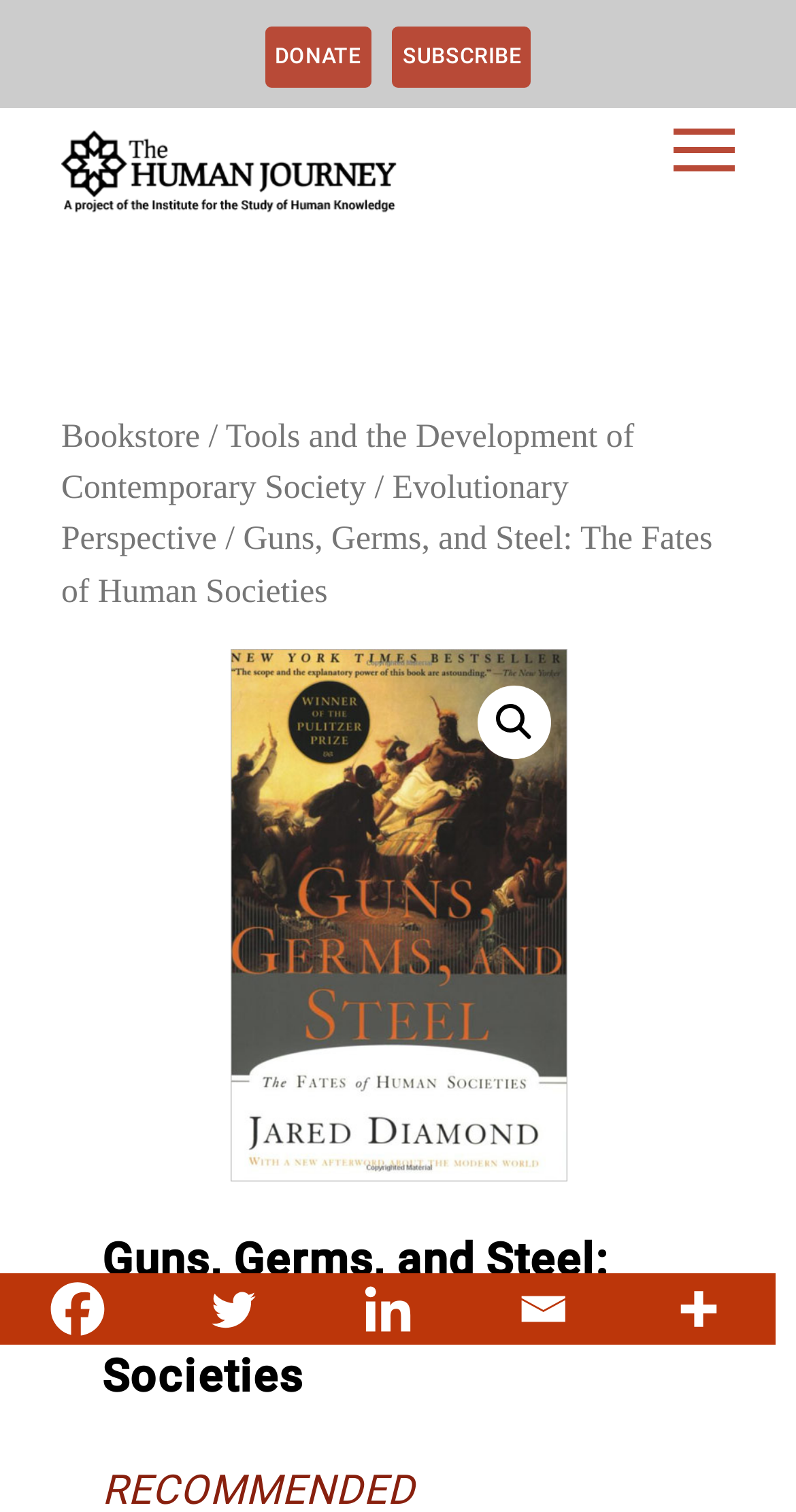Reply to the question below using a single word or brief phrase:
What is the text of the breadcrumb navigation?

Bookstore / Tools and the Development of Contemporary Society / Evolutionary Perspective / Guns, Germs, and Steel: The Fates of Human Societies